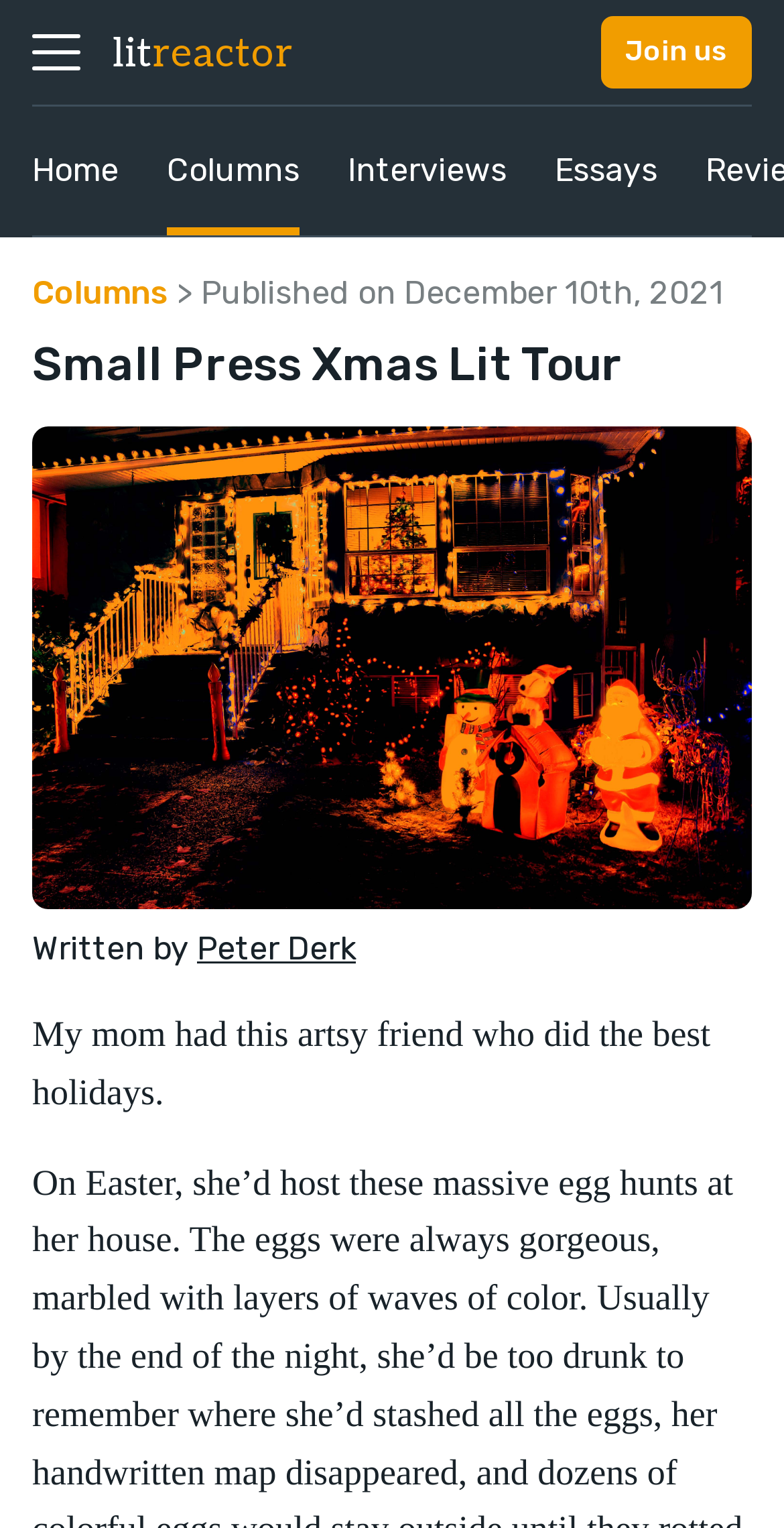Find the bounding box coordinates of the area to click in order to follow the instruction: "View the article by 'Peter Derk'".

[0.251, 0.608, 0.454, 0.633]